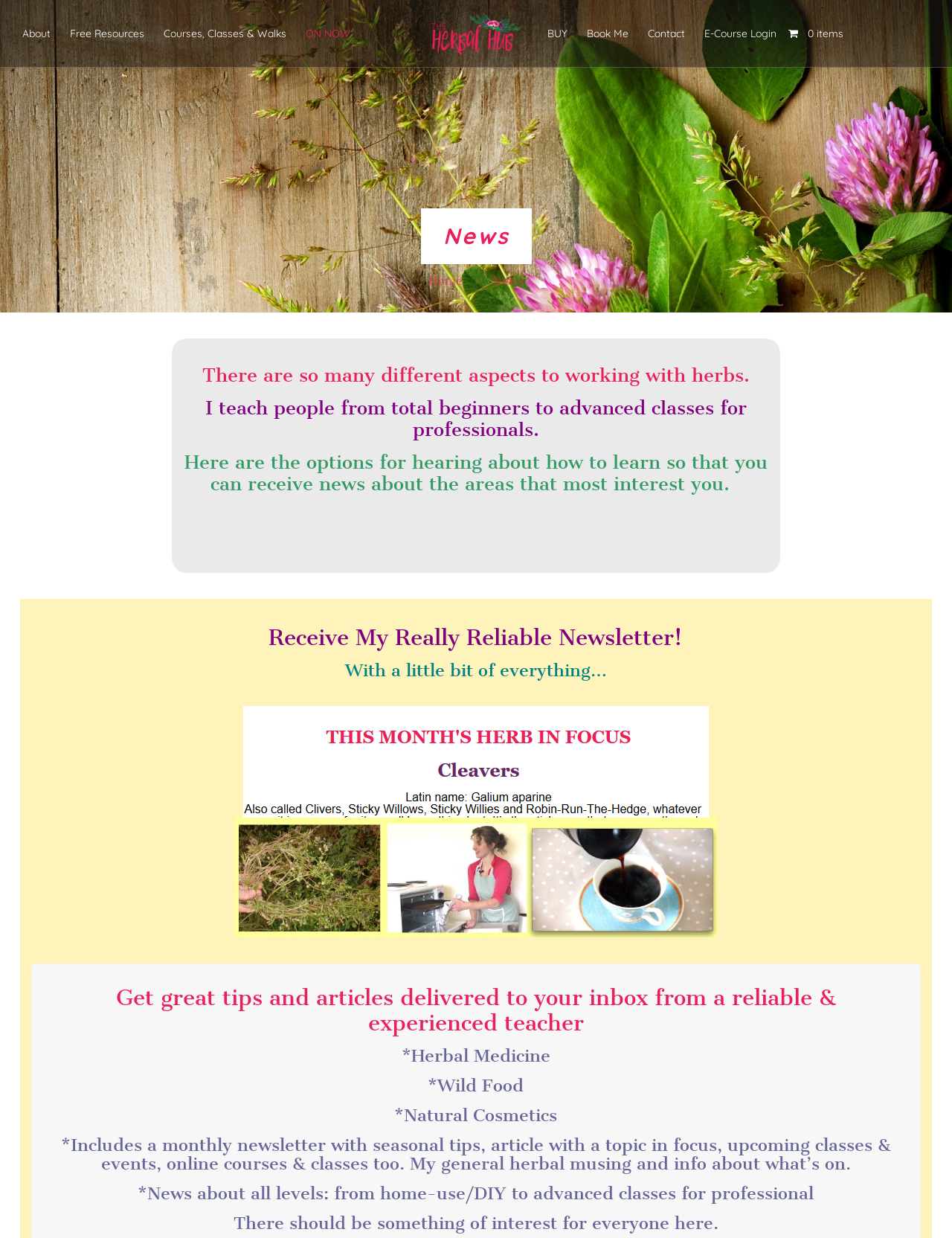Using the provided element description "E-Course Login", determine the bounding box coordinates of the UI element.

[0.732, 0.0, 0.824, 0.054]